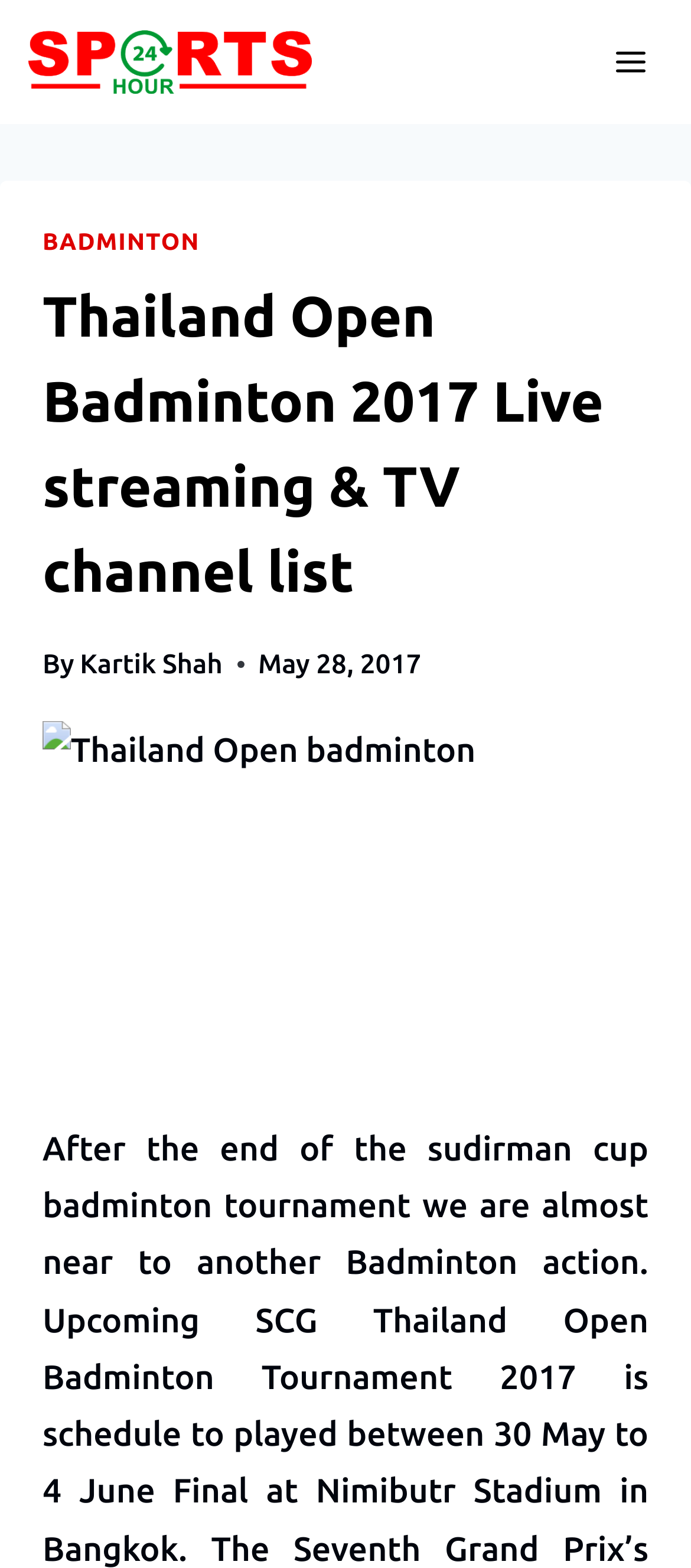Provide a brief response using a word or short phrase to this question:
What is the name of the badminton tournament?

Thailand Open Badminton 2017